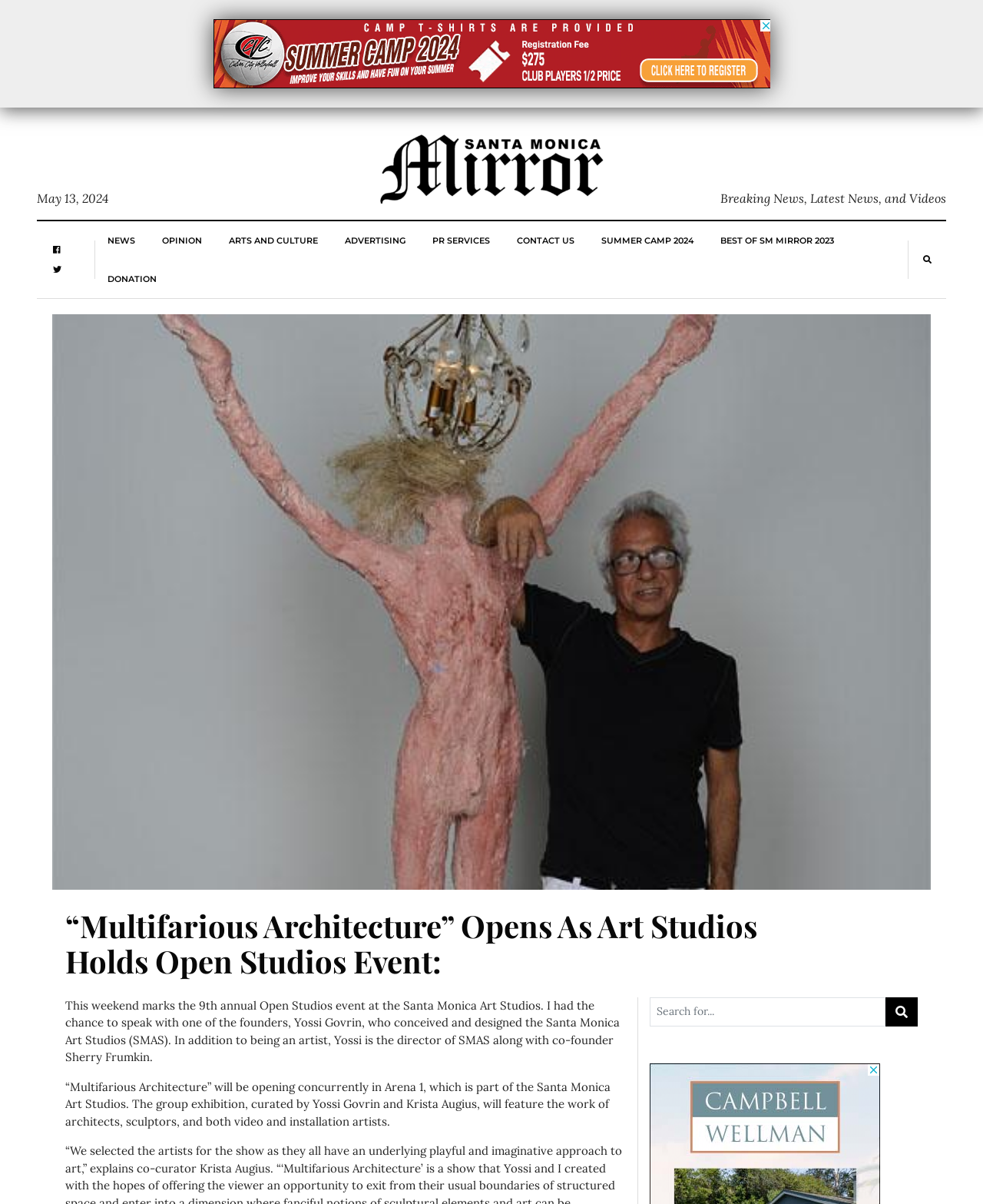Construct a thorough caption encompassing all aspects of the webpage.

The webpage appears to be an article from the SM Mirror, a news website. At the top, there is a banner with the website's logo, an image of "SM Mirror", and a link to the website's homepage. Below the banner, there is a horizontal navigation menu with links to various sections, including "NEWS", "OPINION", "ARTS AND CULTURE", and more.

To the left of the navigation menu, there is a date, "May 13, 2024", and a tagline, "Breaking News, Latest News, and Videos". On the right side, there are social media links, represented by icons.

The main content of the webpage is an article about the 9th annual Open Studios event at the Santa Monica Art Studios. The article features a large image of a sculpture, "Hemp Cement", by Yossi Govrin, who is also the founder of the Santa Monica Art Studios. The article's title, "“Multifarious Architecture” Opens As Art Studios Holds Open Studios Event:", is displayed prominently above the image.

The article's text is divided into two paragraphs, which describe the event and the exhibition "Multifarious Architecture" that will be opening concurrently. The text is accompanied by a search bar at the bottom right corner of the page, allowing users to search for specific content on the website.

There is also an iframe advertisement at the top right corner of the page, taking up about a quarter of the screen's width.